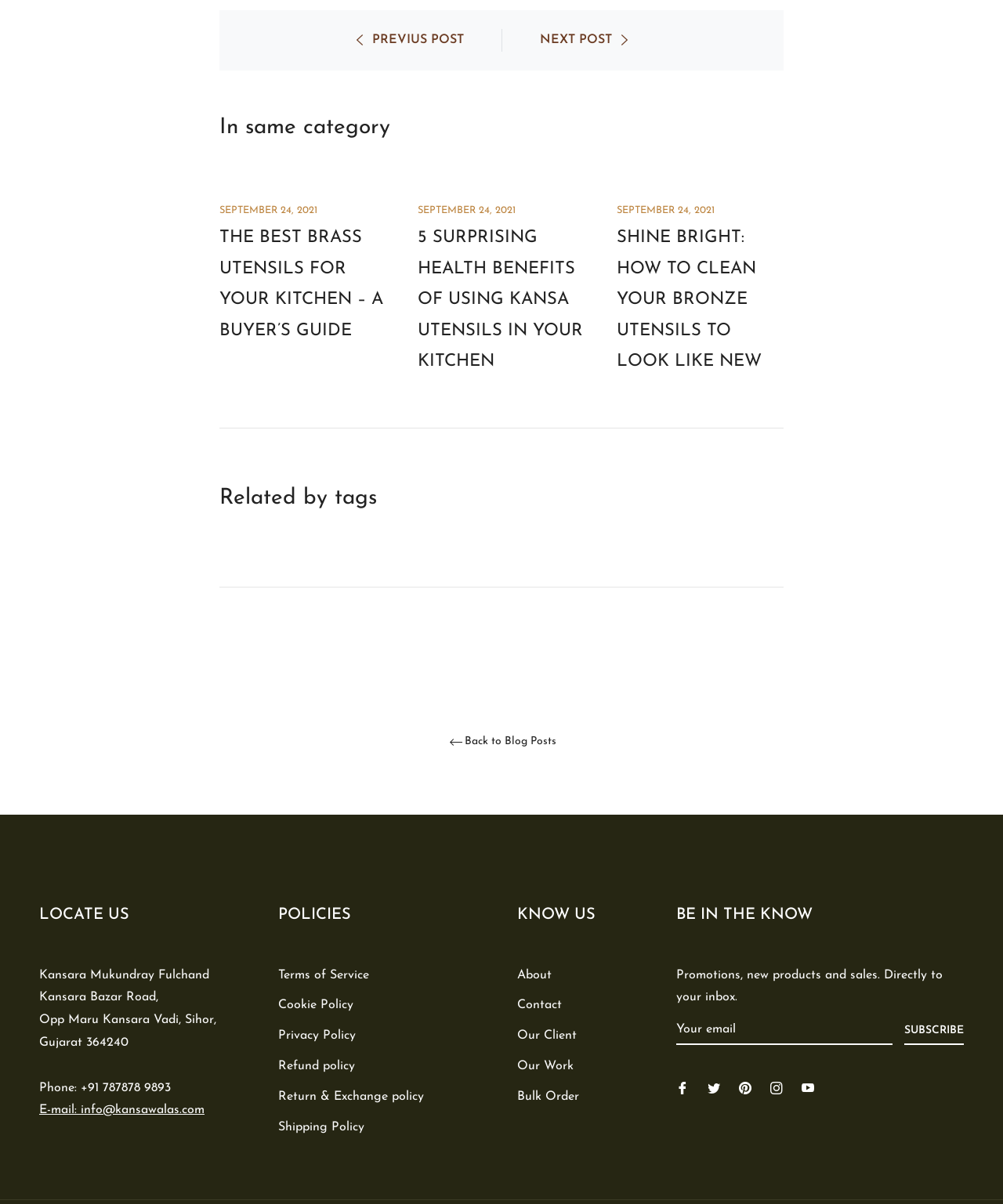Please identify the bounding box coordinates of where to click in order to follow the instruction: "Click on the 'Back to Blog Posts' link".

[0.25, 0.608, 0.75, 0.624]